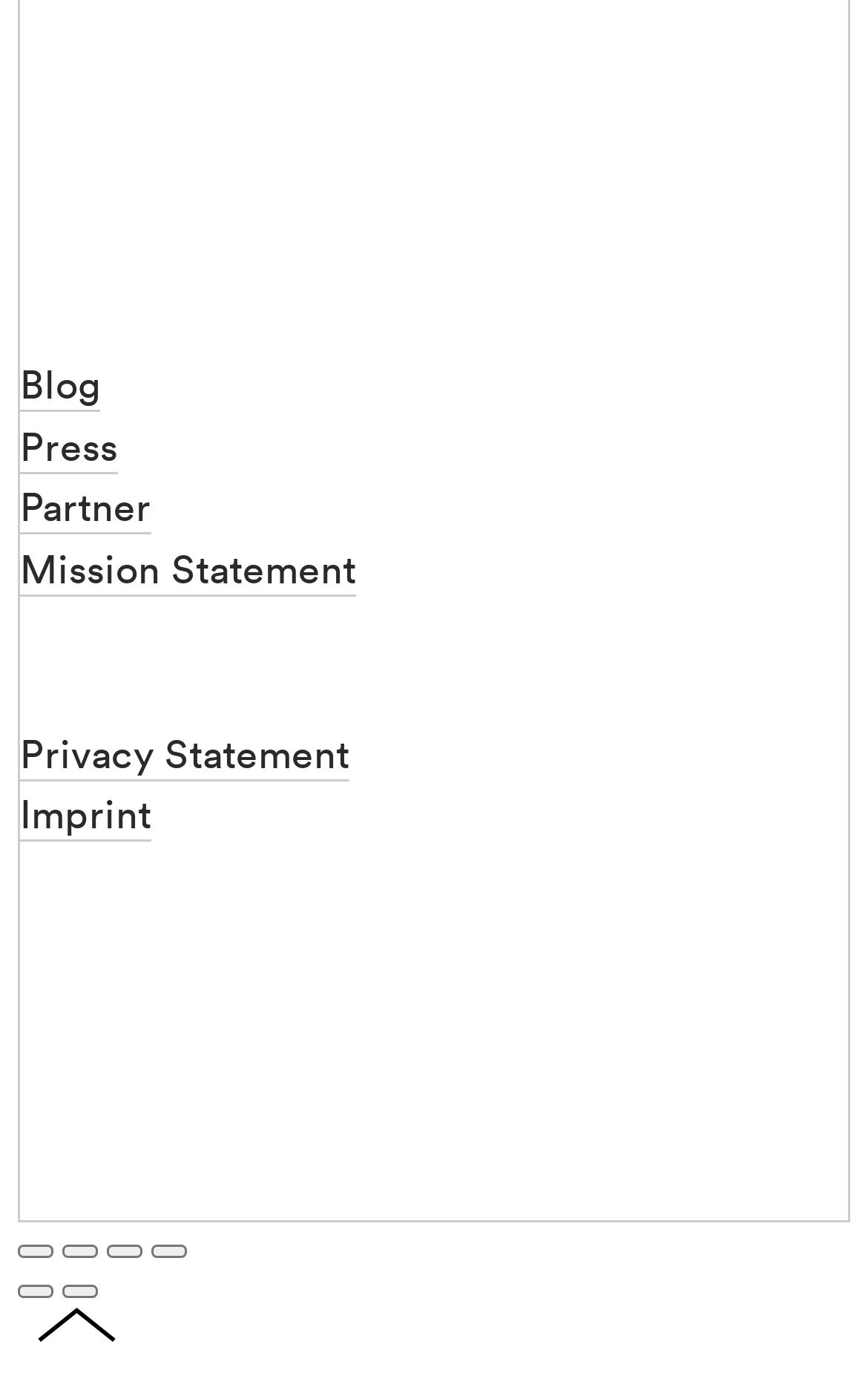Is there an image on the webpage?
We need a detailed and exhaustive answer to the question. Please elaborate.

There is an image on the webpage located at the bottom right corner with a bounding box of [0.021, 0.947, 0.156, 0.979].